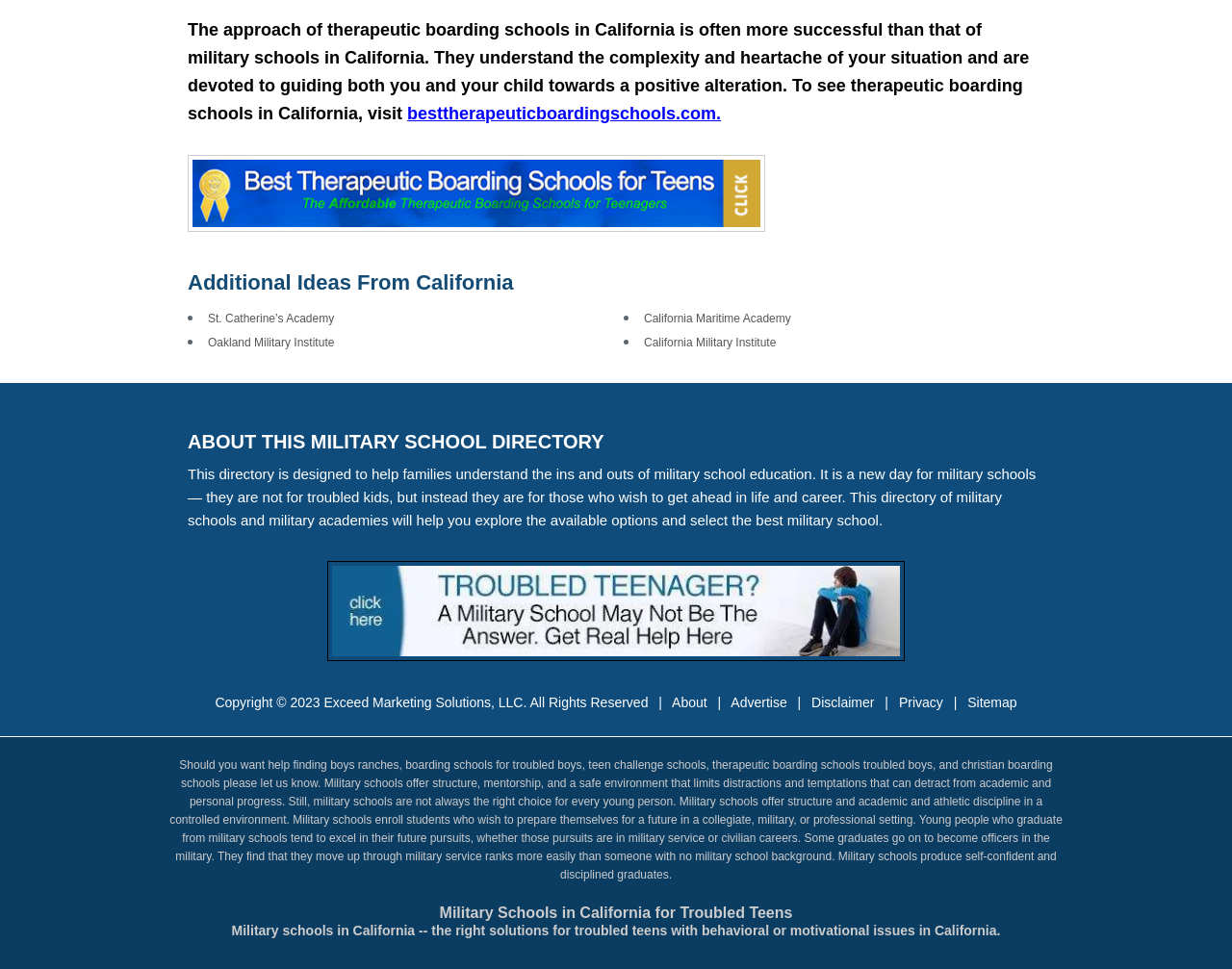Provide a one-word or brief phrase answer to the question:
What is the difference between military schools and therapeutic boarding schools?

Military schools are for those who wish to get ahead, therapeutic boarding schools are for troubled teens